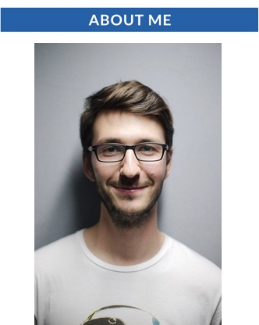Please provide a brief answer to the following inquiry using a single word or phrase:
What is the individual wearing?

Light-colored t-shirt